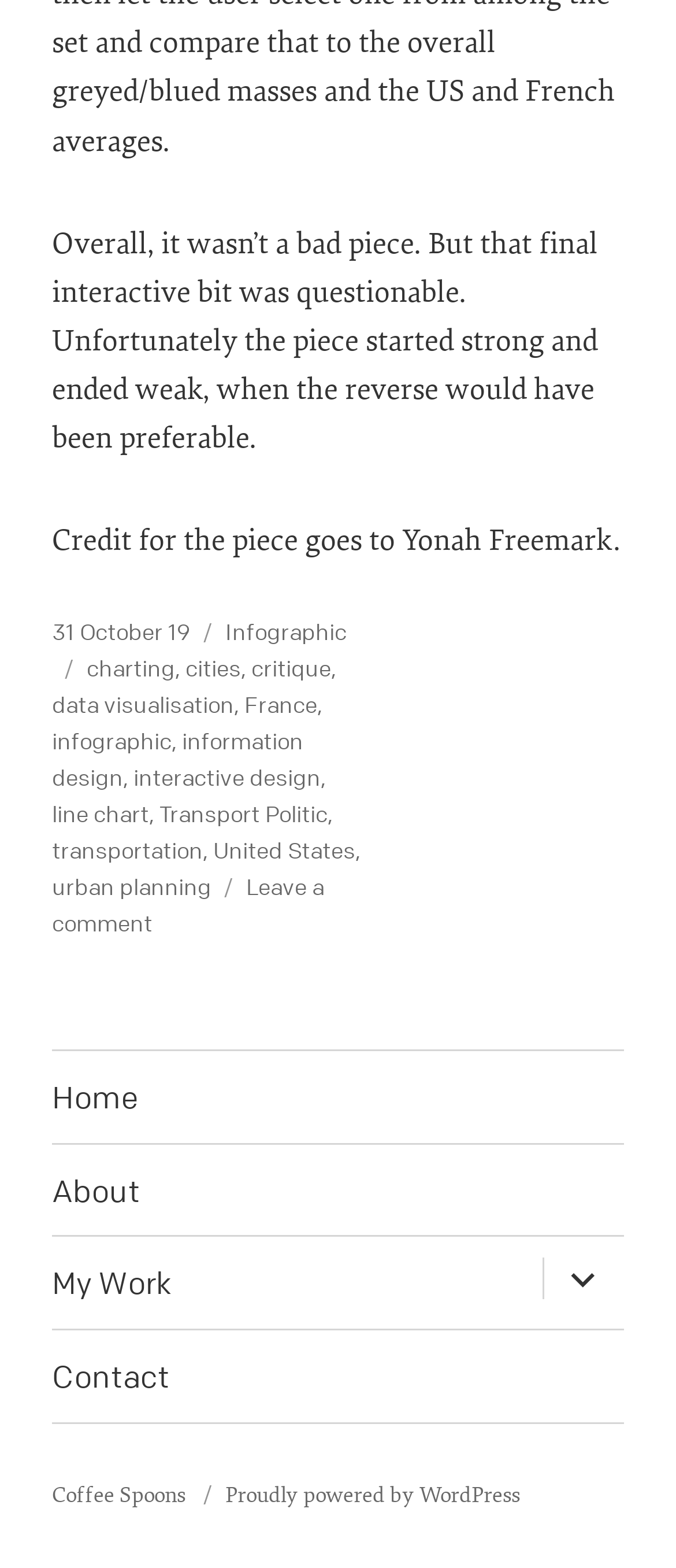Can you specify the bounding box coordinates of the area that needs to be clicked to fulfill the following instruction: "Click on the 'Contact' link in the footer"?

[0.077, 0.849, 0.923, 0.907]